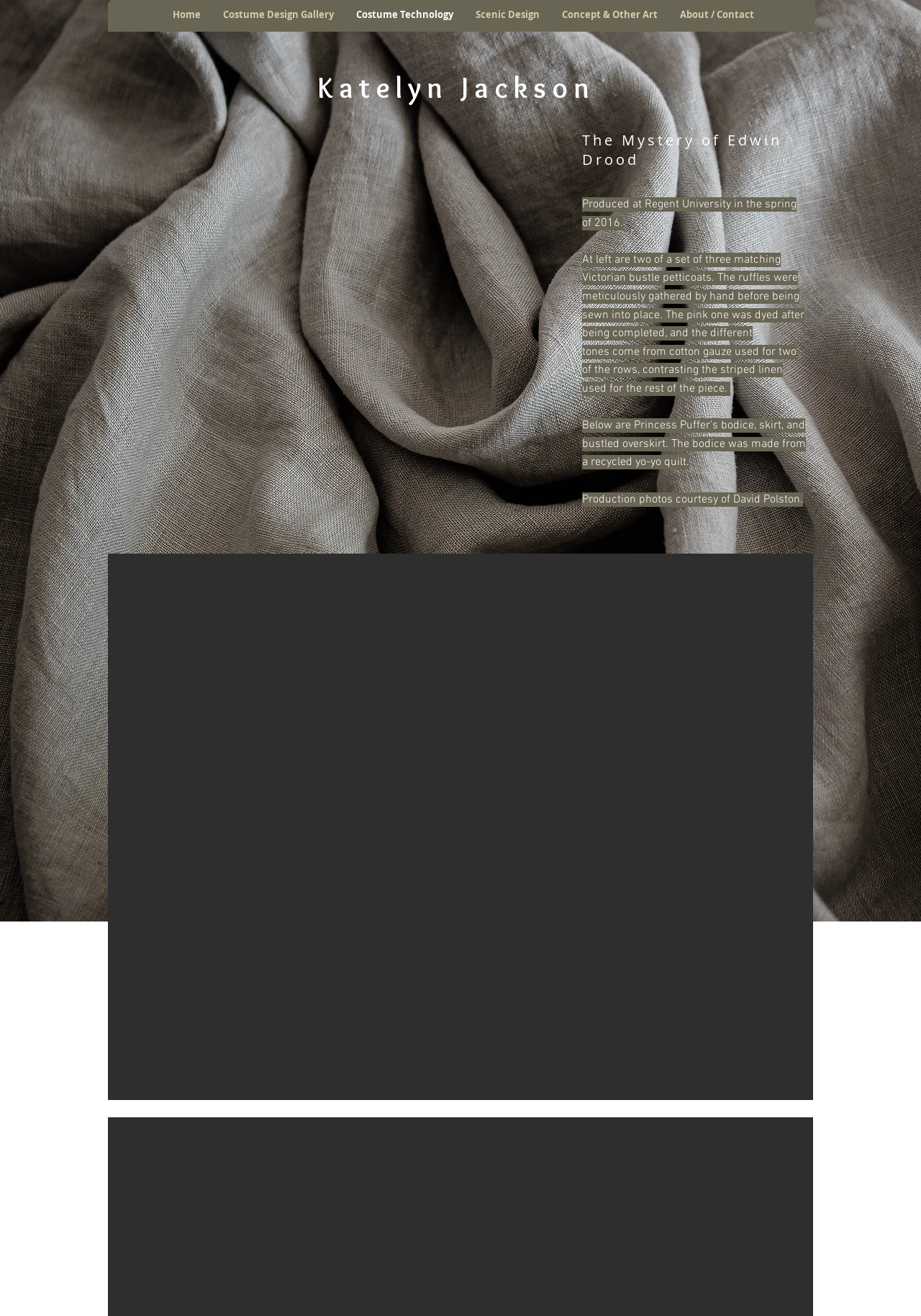Provide a one-word or short-phrase response to the question:
What is the name of the play featured on the webpage?

The Mystery of Edwin Drood